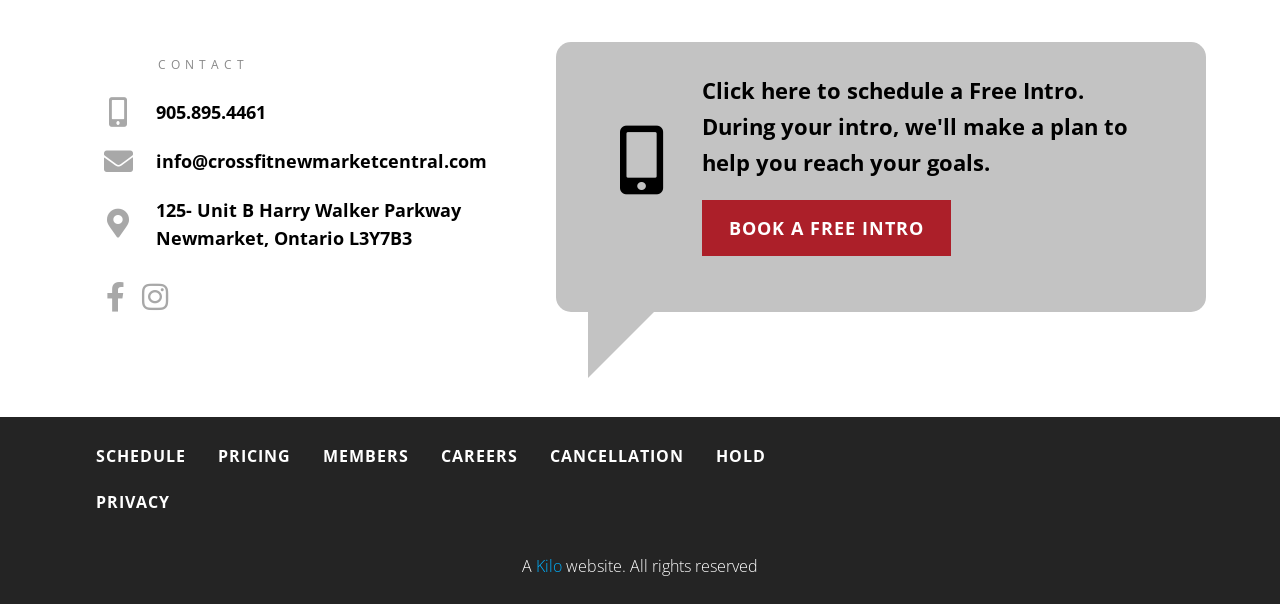Determine the bounding box coordinates for the area that should be clicked to carry out the following instruction: "Click the phone number to call".

[0.078, 0.162, 0.435, 0.21]